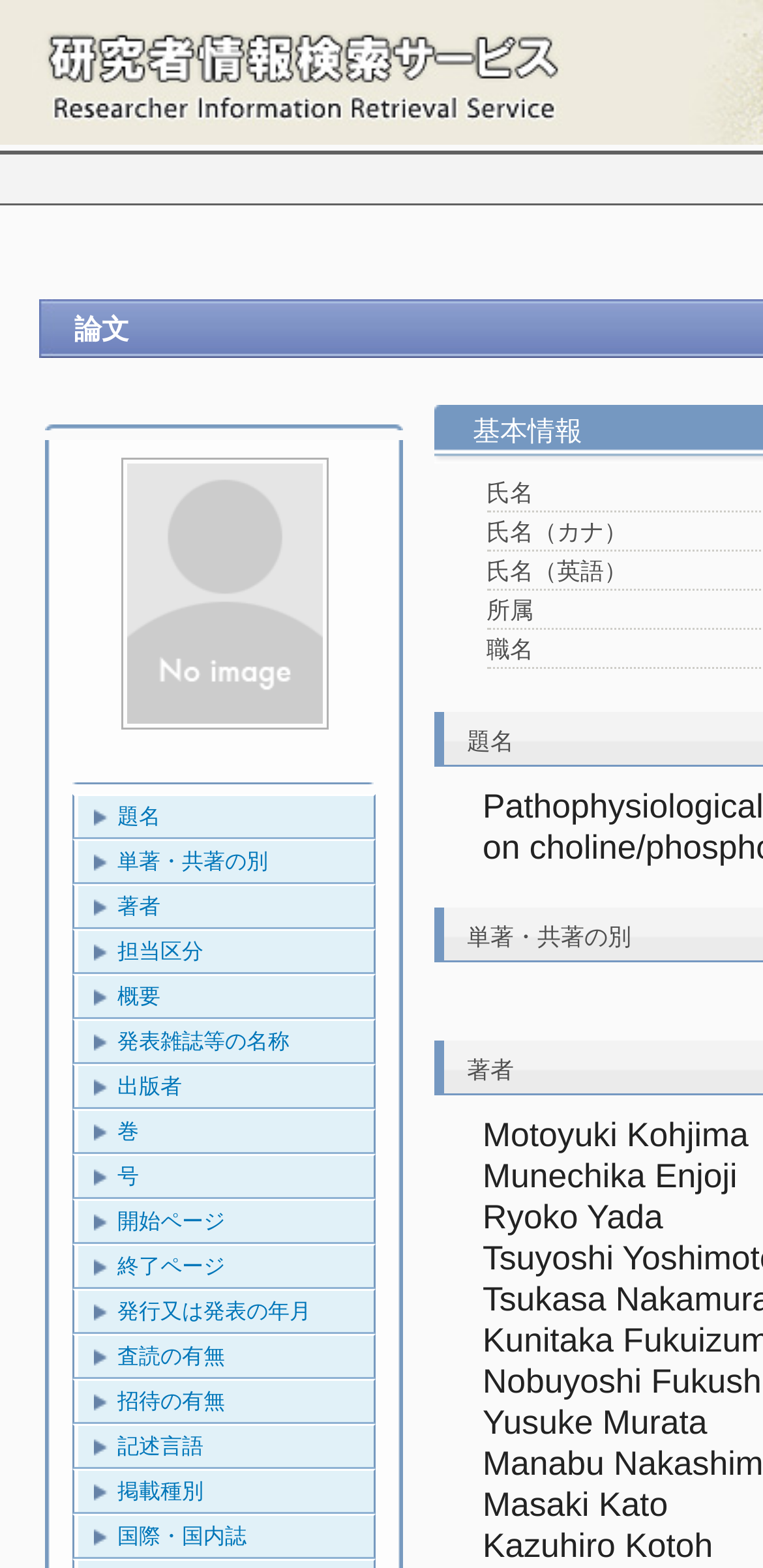Identify the bounding box coordinates of the element to click to follow this instruction: 'Click 発表雑誌等の名称'. Ensure the coordinates are four float values between 0 and 1, provided as [left, top, right, bottom].

[0.103, 0.652, 0.49, 0.678]